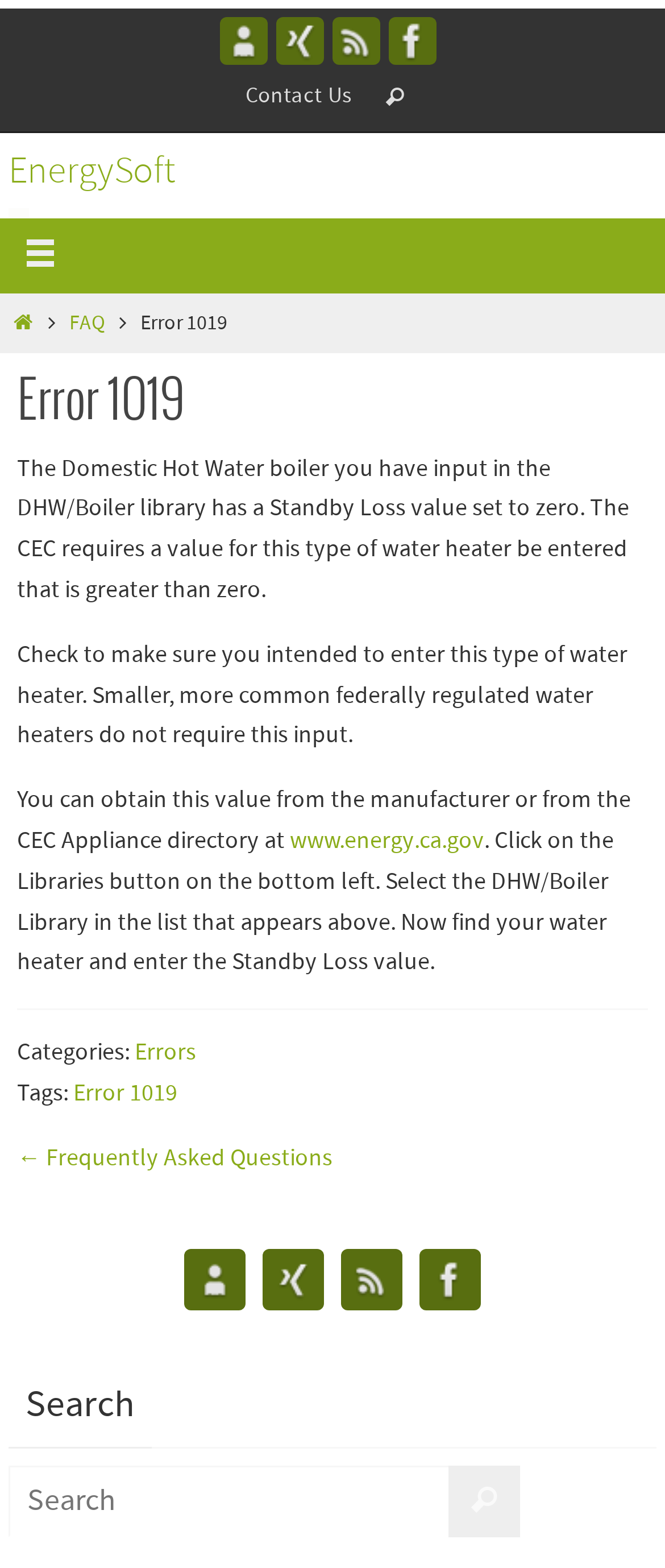What type of water heater is mentioned in the error message?
Please provide a detailed and thorough answer to the question.

The error message specifically mentions a Domestic Hot Water boiler as the type of water heater that requires a Standby Loss value to be entered in the DHW/Boiler library.